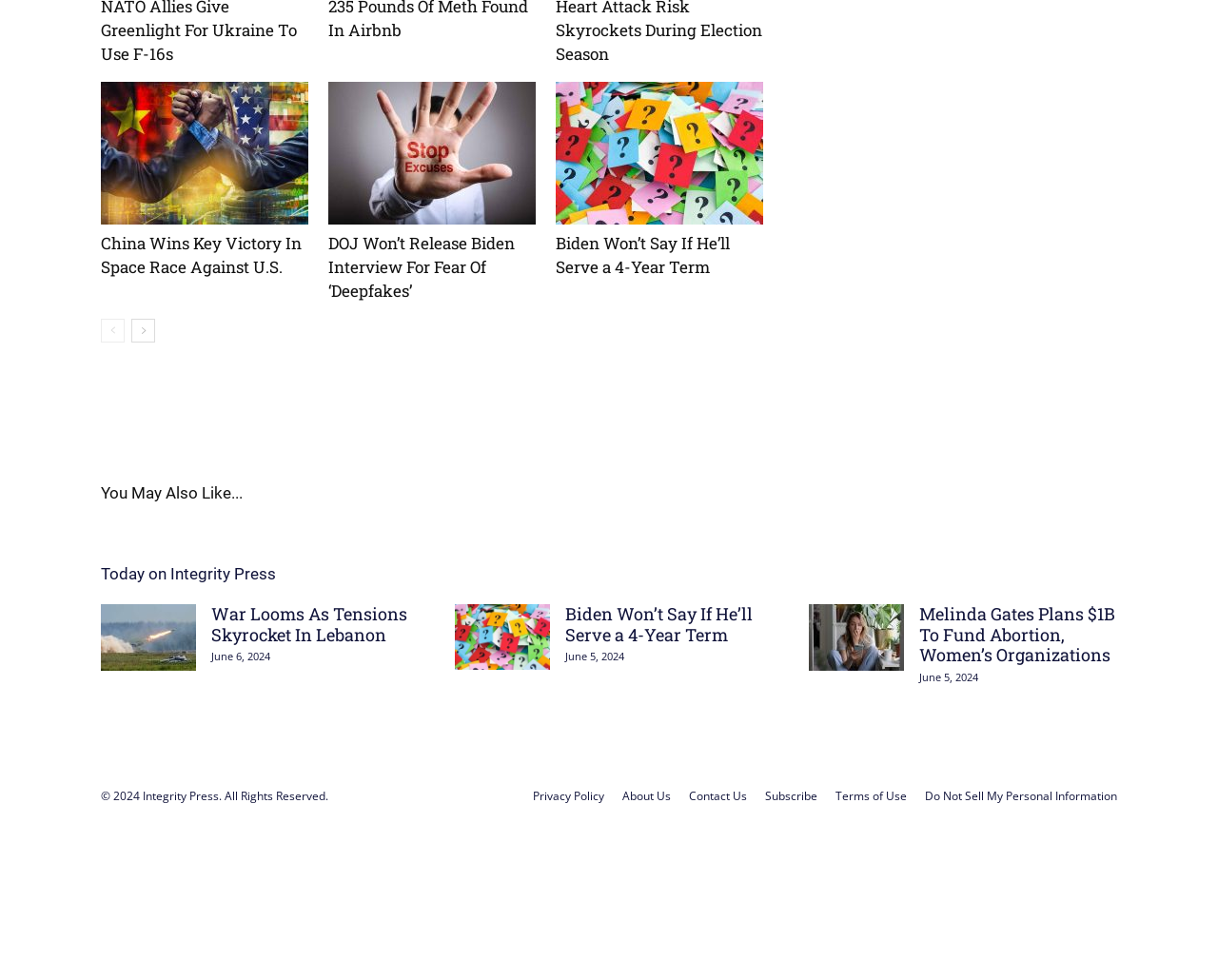Pinpoint the bounding box coordinates of the element to be clicked to execute the instruction: "Check the checkbox to save your name and email".

None